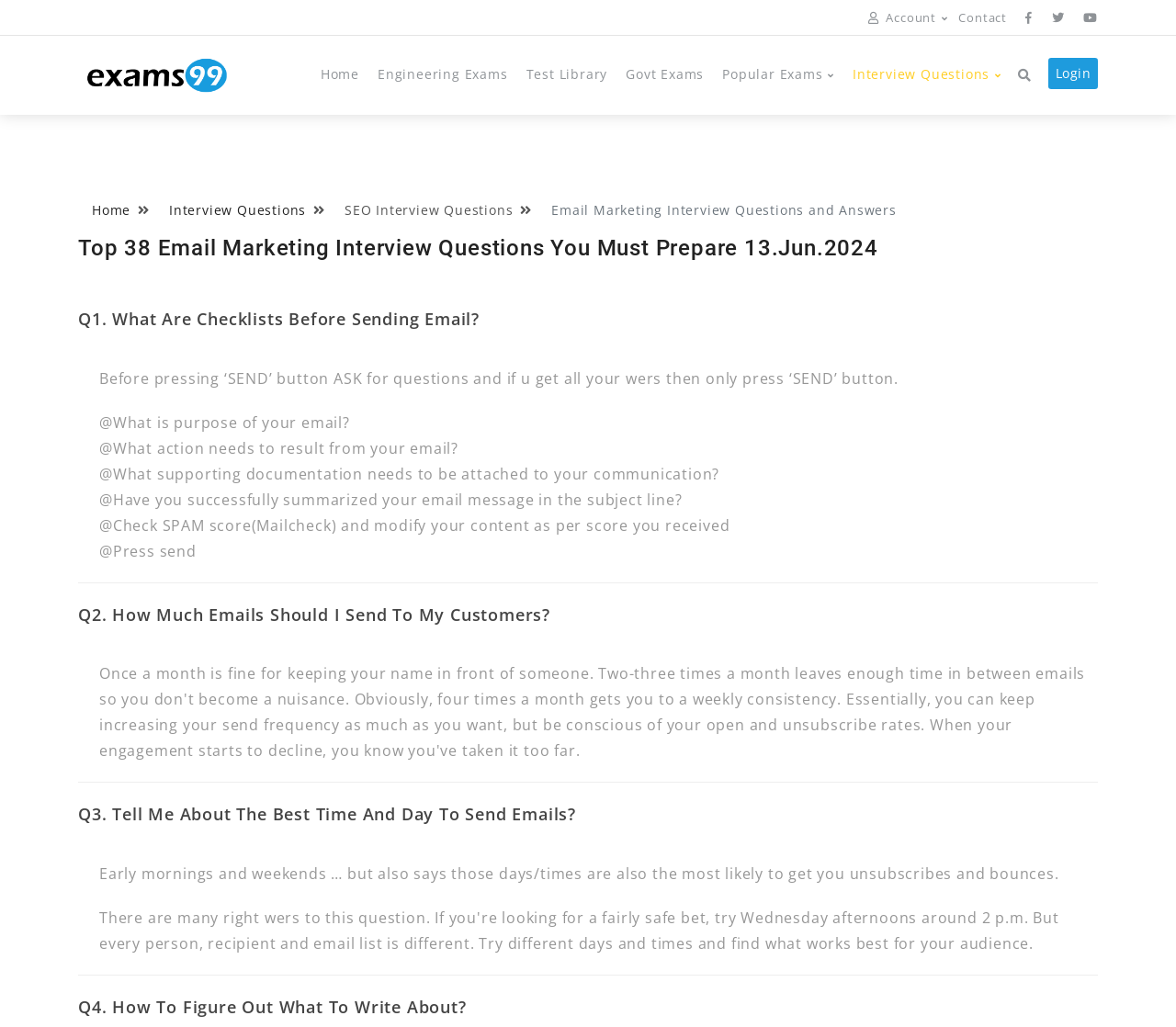Examine the image and give a thorough answer to the following question:
What is the topic of the third interview question?

The third interview question is about determining the best time and day to send emails, which is a crucial aspect of email marketing as it can impact the campaign's success.